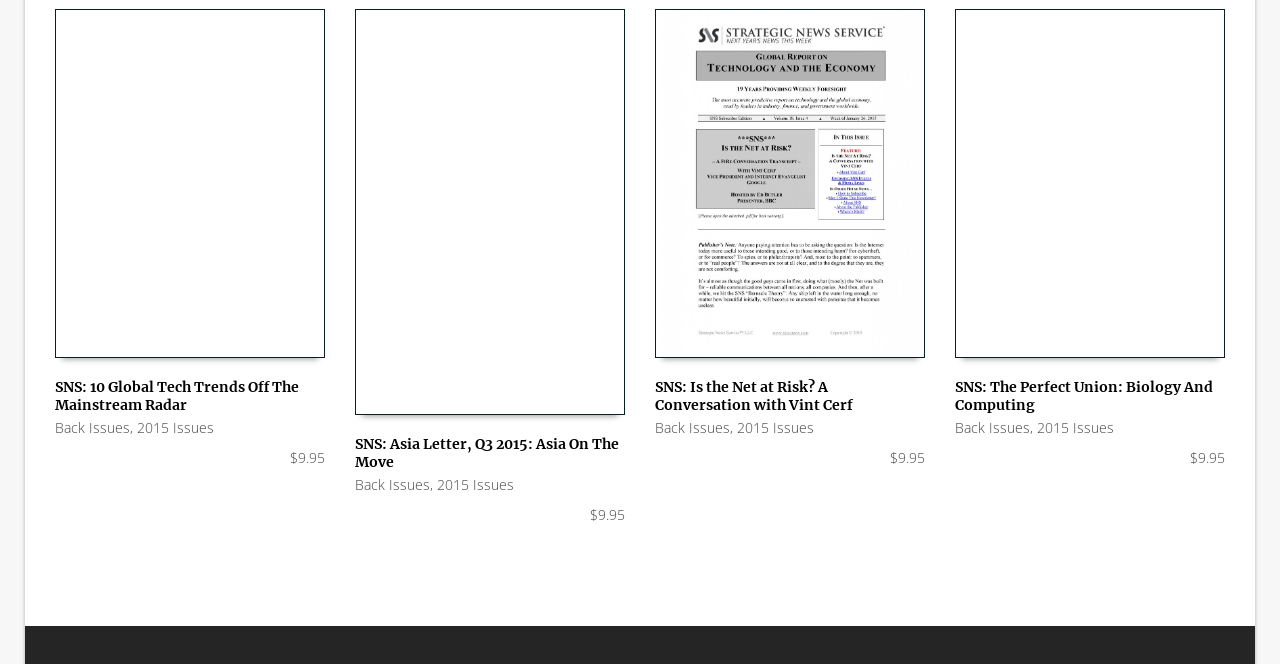What is the category of the publications?
Please provide a detailed and thorough answer to the question.

By examining the headings and captions of the issues, I determined that the publications are related to tech trends, as they have titles such as 'SNS: 10 Global Tech Trends Off The Mainstream Radar' and 'SNS: The Perfect Union: Biology And Computing'.